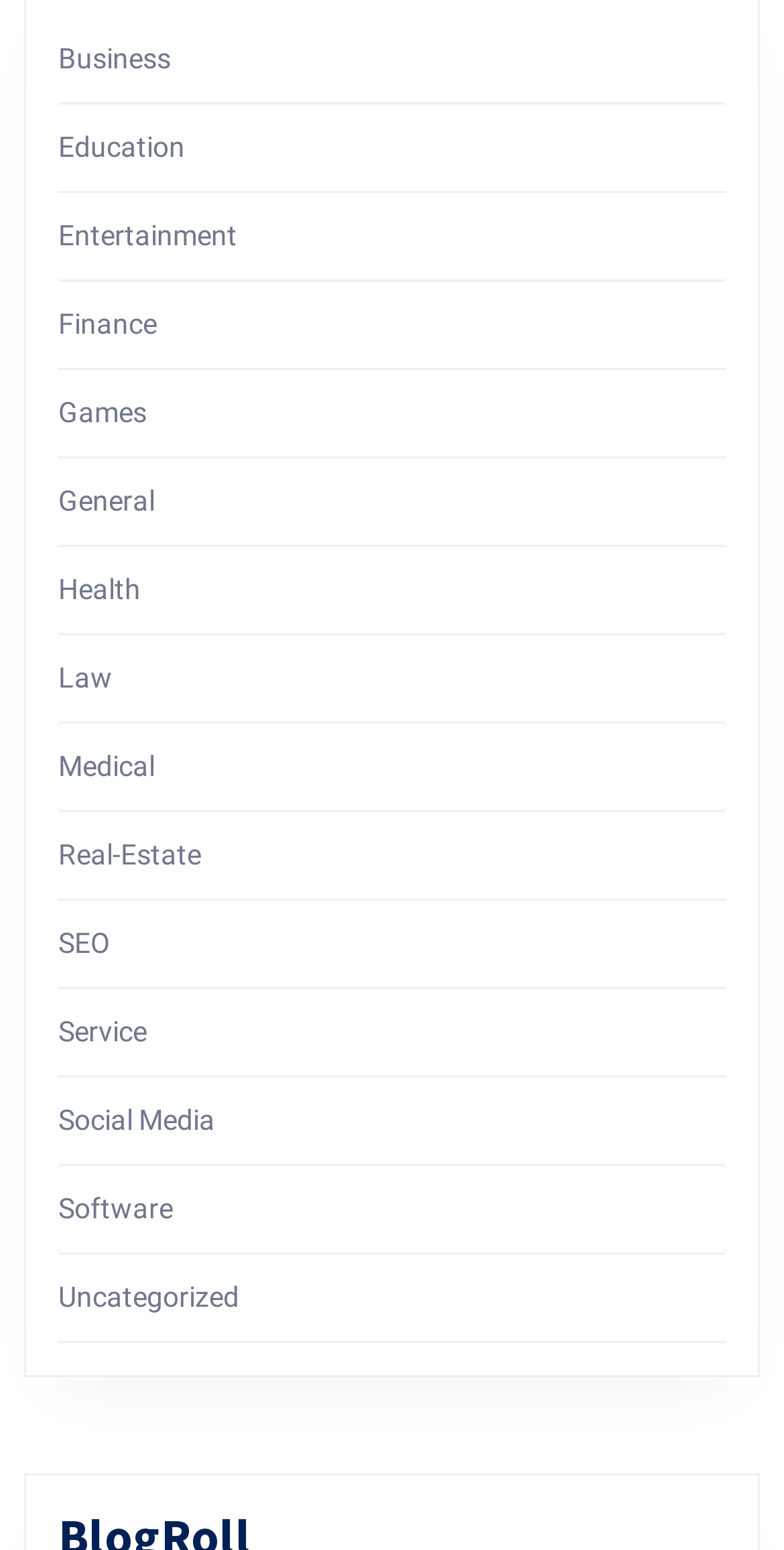Find the bounding box coordinates of the element I should click to carry out the following instruction: "Explore Entertainment".

[0.074, 0.142, 0.303, 0.163]